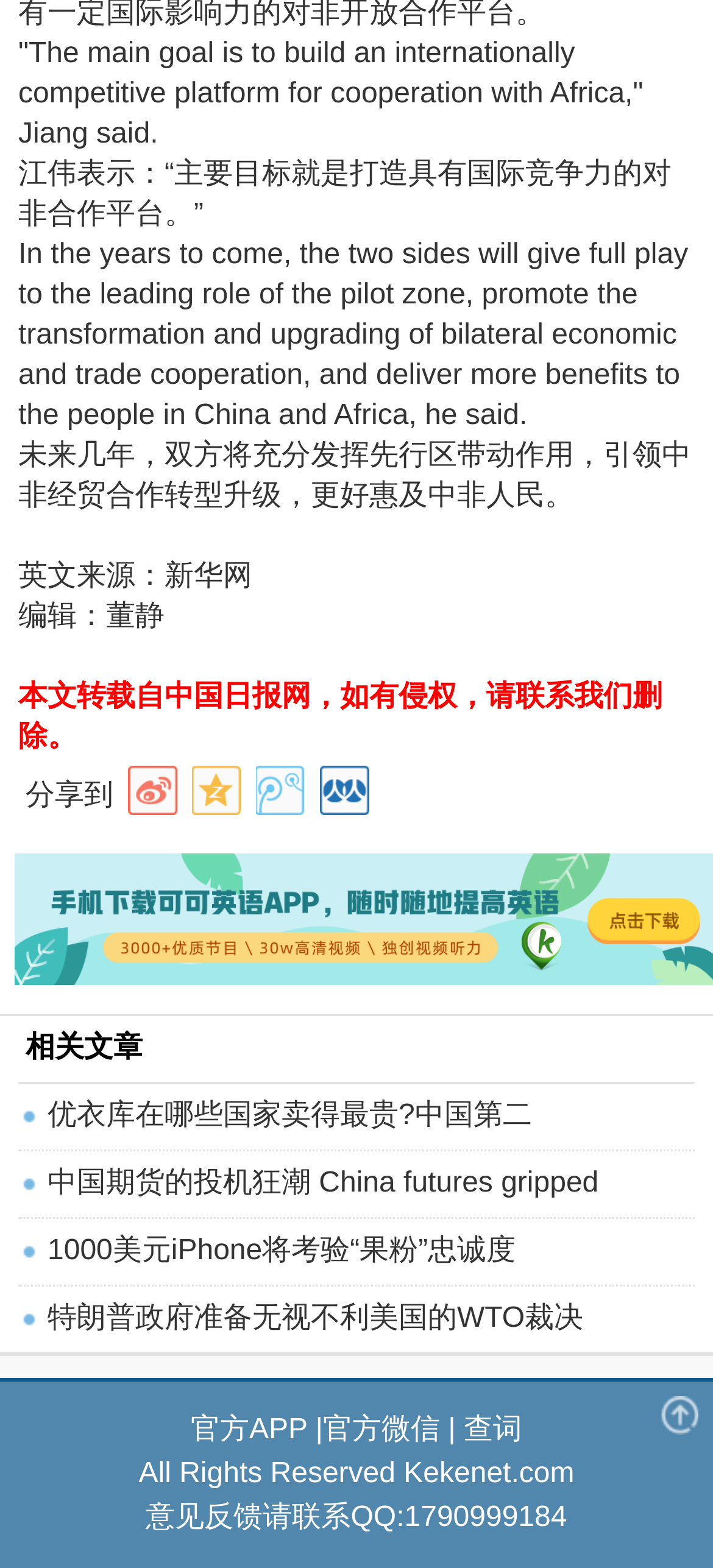Answer the question below using just one word or a short phrase: 
How many related articles are there?

4